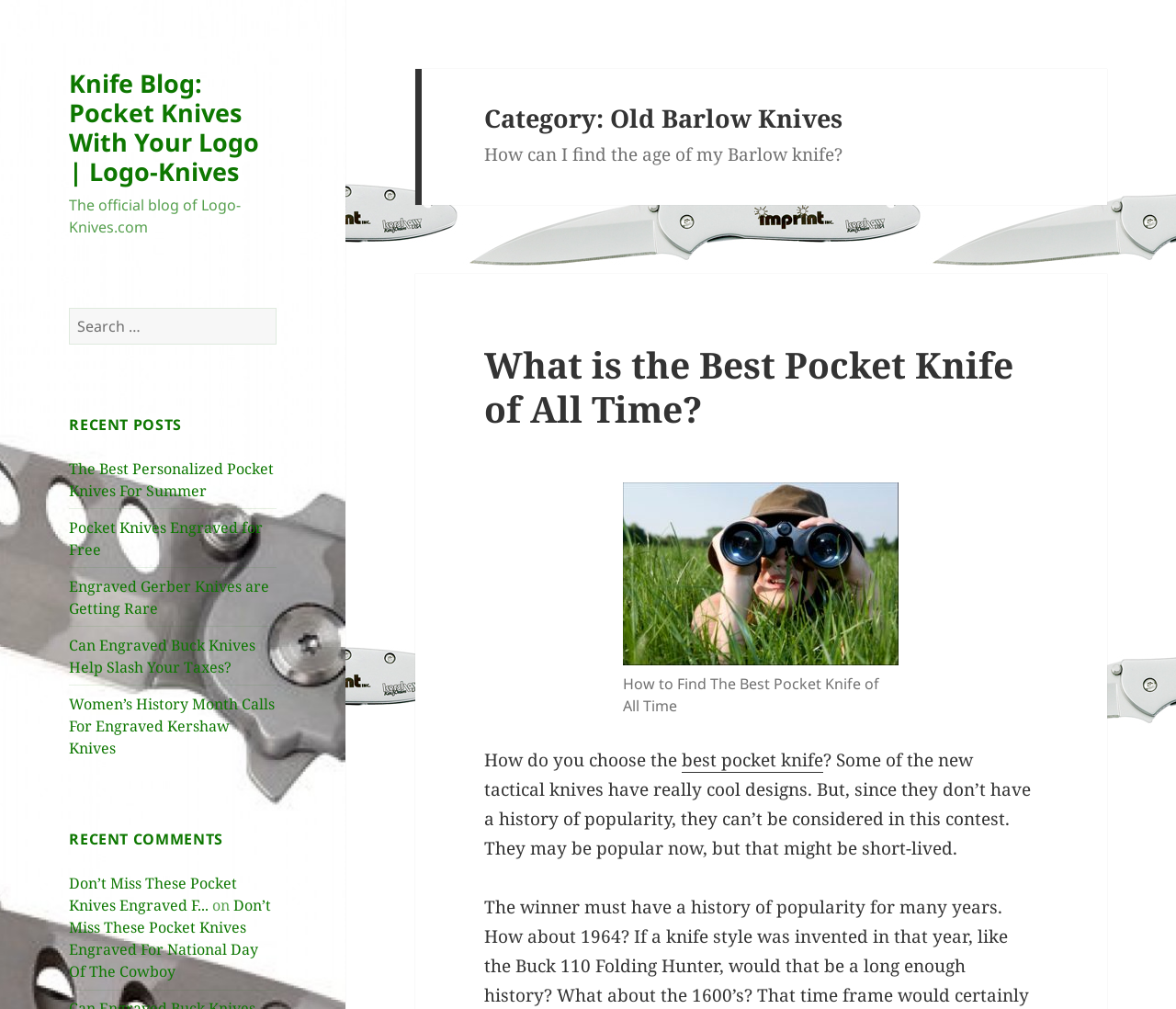Utilize the information from the image to answer the question in detail:
What is the topic of the recent post 'The Best Personalized Pocket Knives For Summer'?

The topic of the recent post 'The Best Personalized Pocket Knives For Summer' can be inferred from the title of the post. The post is likely discussing the best pocket knives that can be personalized for summer, possibly for outdoor activities or as gifts.